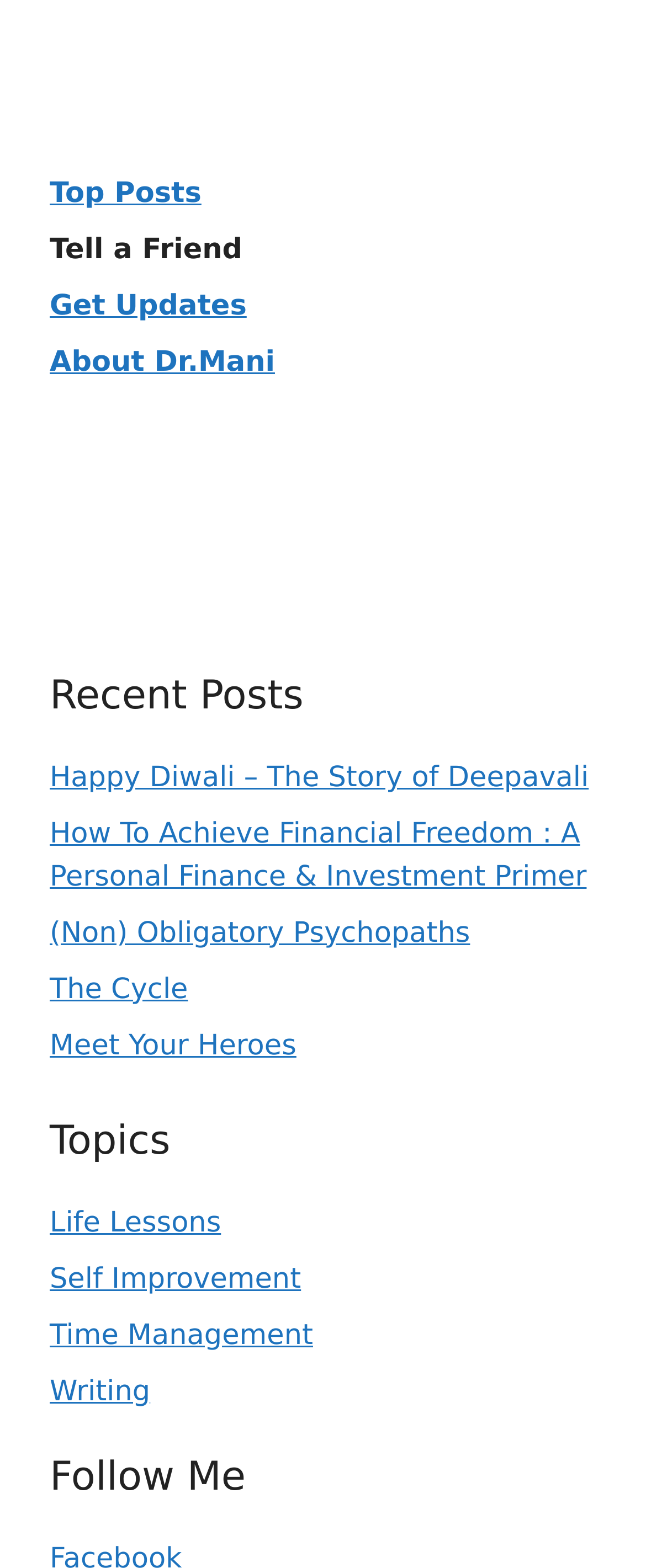How many headings are on the webpage? From the image, respond with a single word or brief phrase.

3